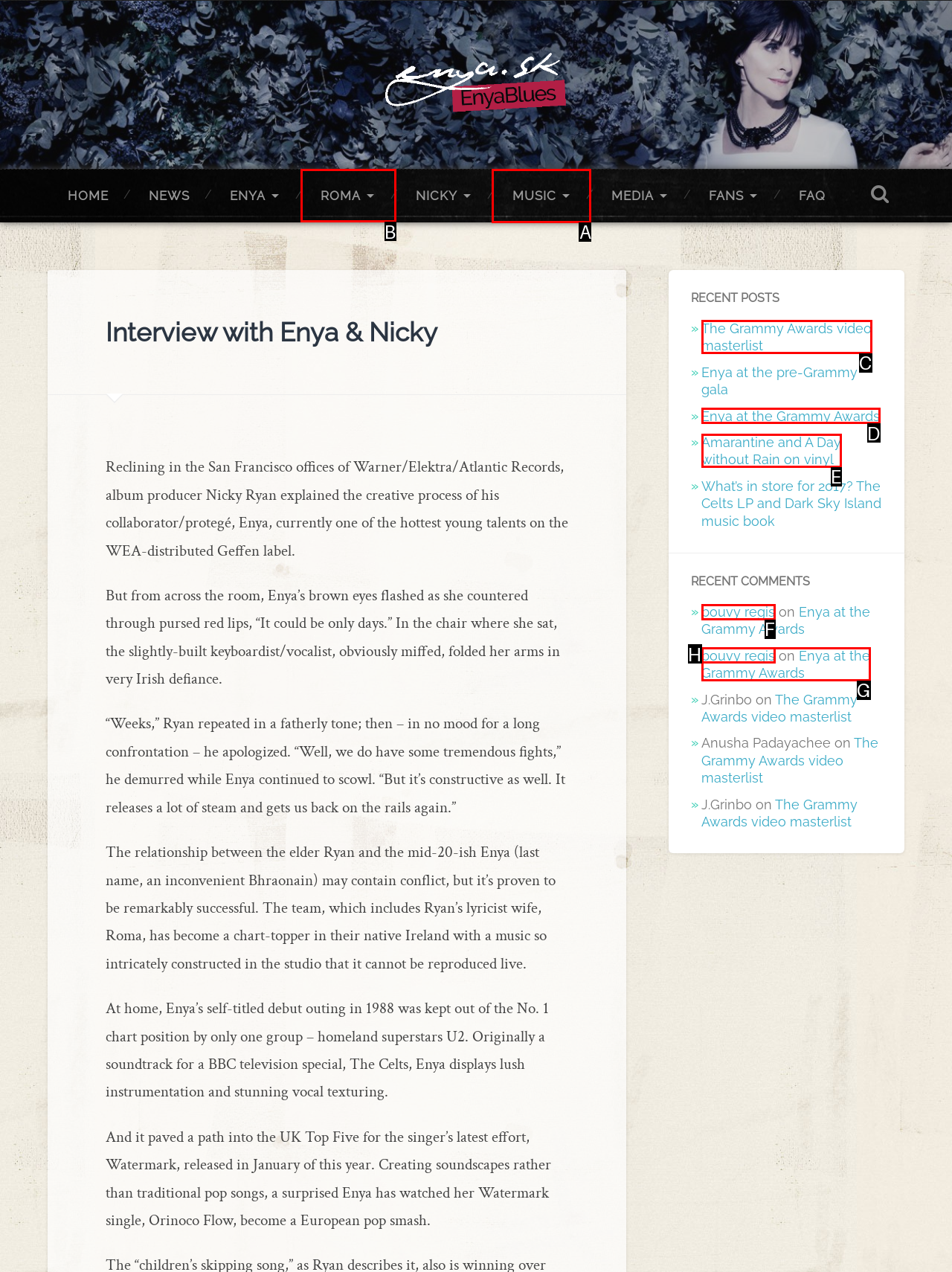Identify the letter of the UI element needed to carry out the task: Explore Enya's music
Reply with the letter of the chosen option.

A